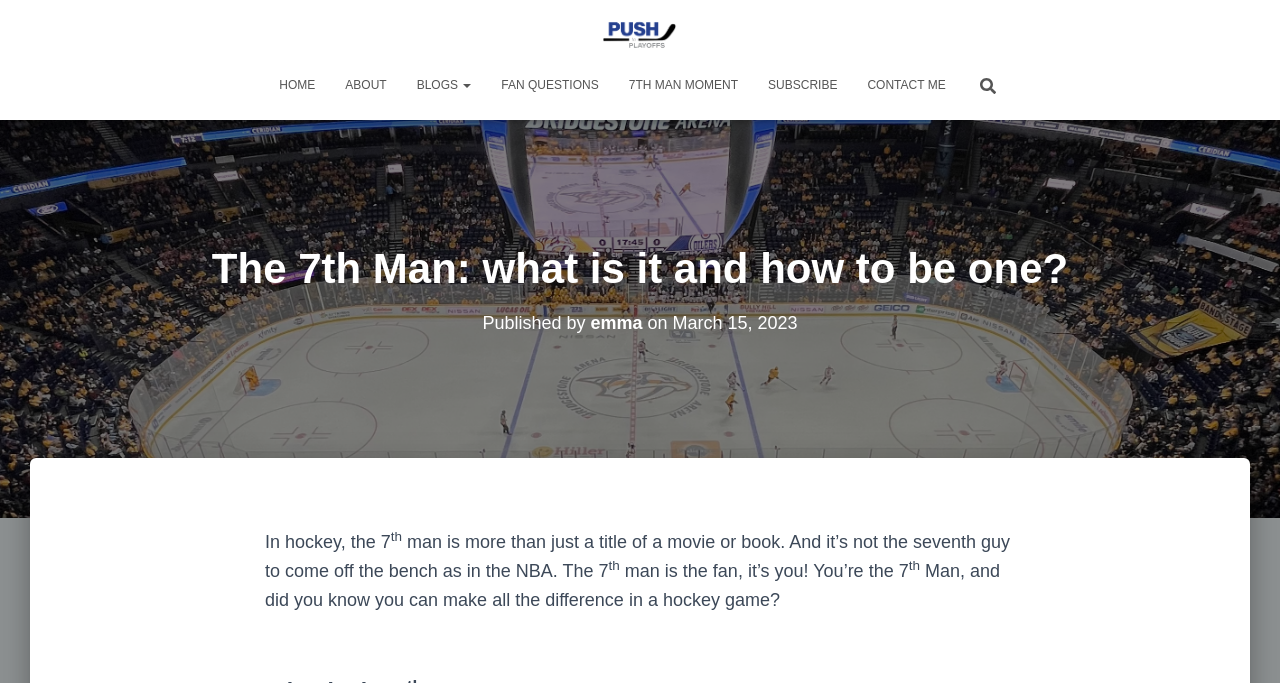What type of content is available on the website?
Examine the image closely and answer the question with as much detail as possible.

The webpage has a navigation menu with links to 'HOME', 'ABOUT', 'BLOGS', 'FAN QUESTIONS', '7TH MAN MOMENT', 'SUBSCRIBE', and 'CONTACT ME'. This suggests that the website contains blogs and articles related to hockey and fan engagement.